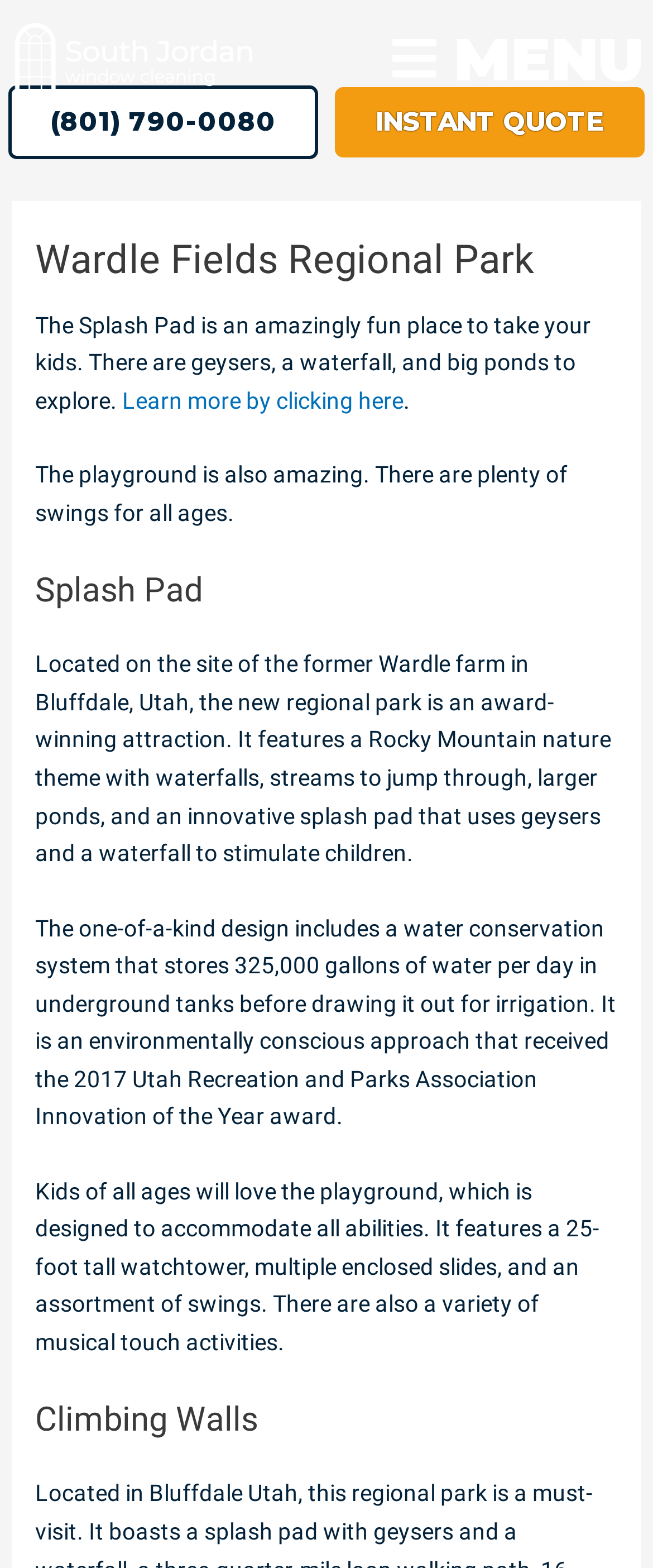Please provide a one-word or phrase answer to the question: 
What is the name of the regional park?

Wardle Fields Regional Park